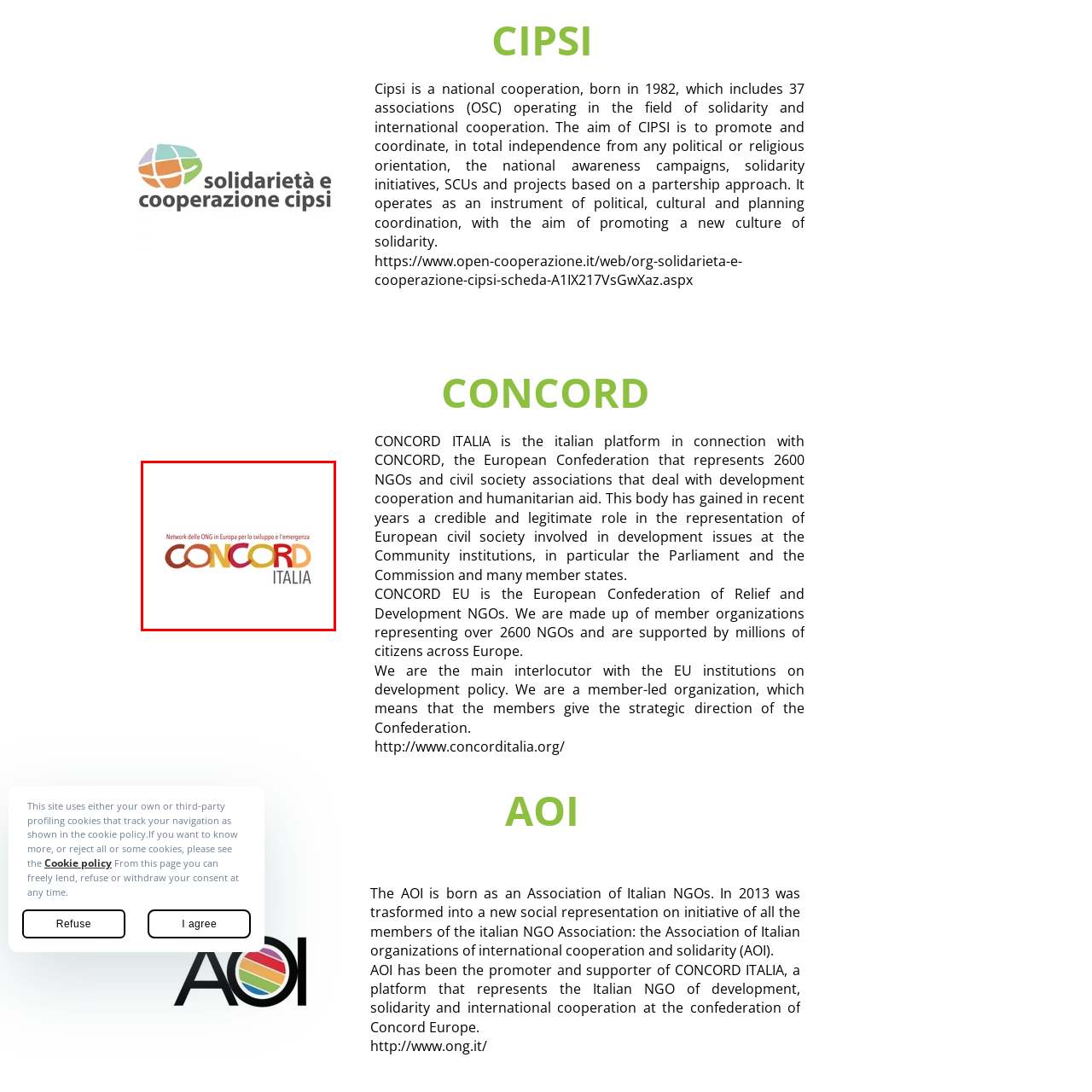What is the focus of the NGOs represented by CONCORD?
Take a close look at the image highlighted by the red bounding box and answer the question thoroughly based on the details you see.

The logo and tagline of CONCORD ITALIA indicate that the network represents NGOs in Europe focused on development and emergency response, highlighting the organization's mission to foster cooperation among non-governmental organizations to address social challenges effectively.